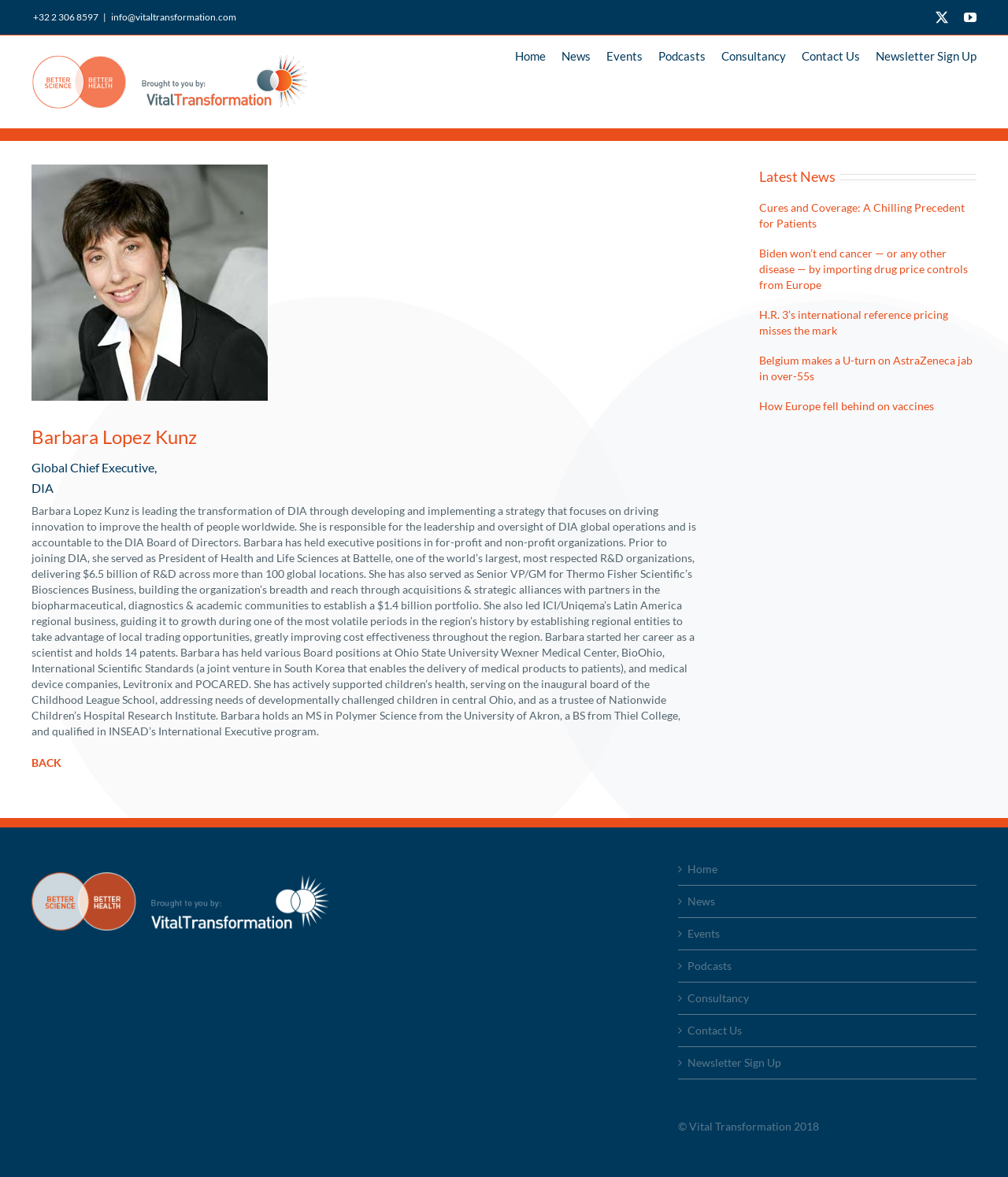Identify the bounding box coordinates for the region of the element that should be clicked to carry out the instruction: "Learn about HOW TO CHOOSE A TELESCOPE". The bounding box coordinates should be four float numbers between 0 and 1, i.e., [left, top, right, bottom].

None